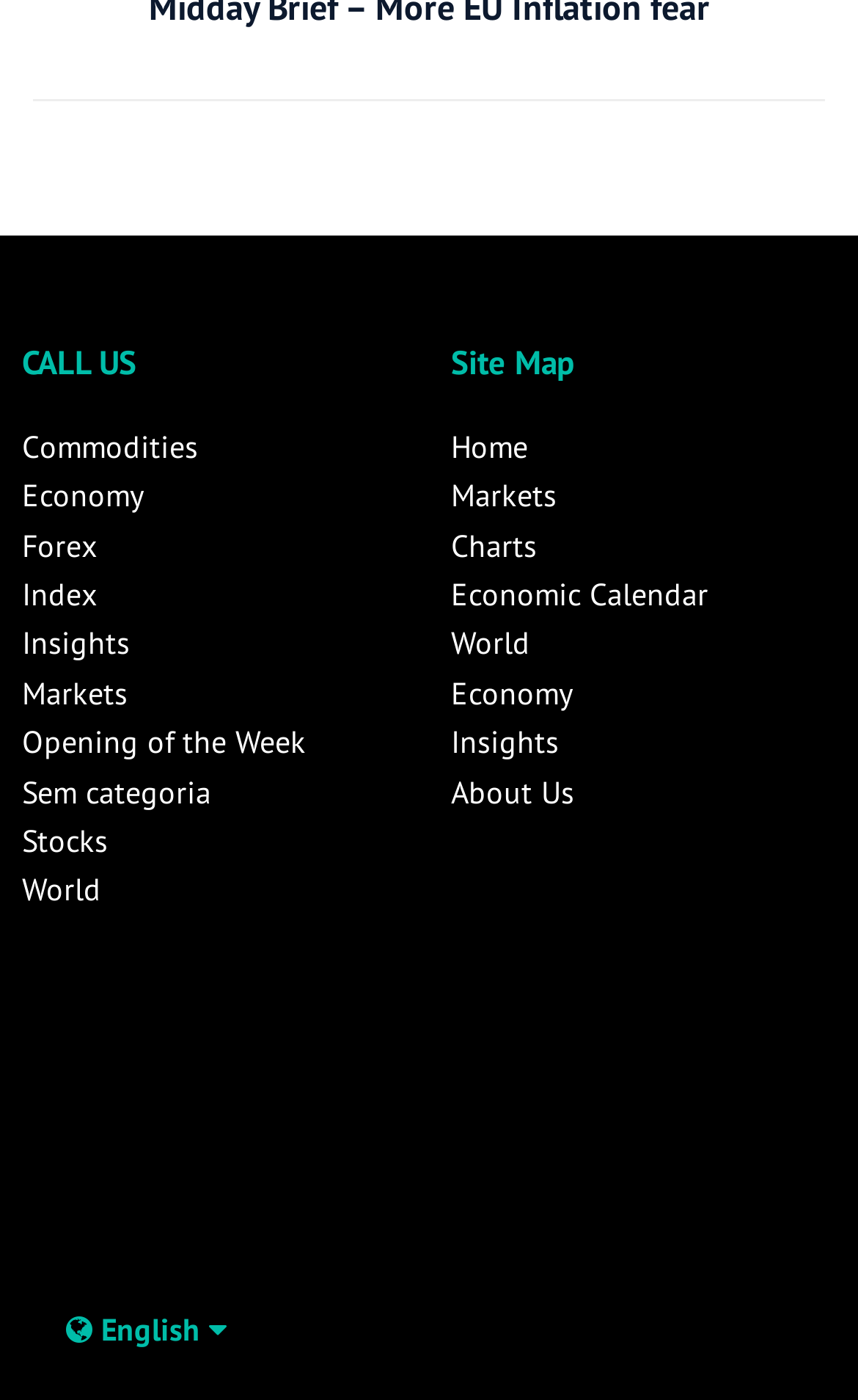What is the last link in the top-left section?
Answer the question with just one word or phrase using the image.

World